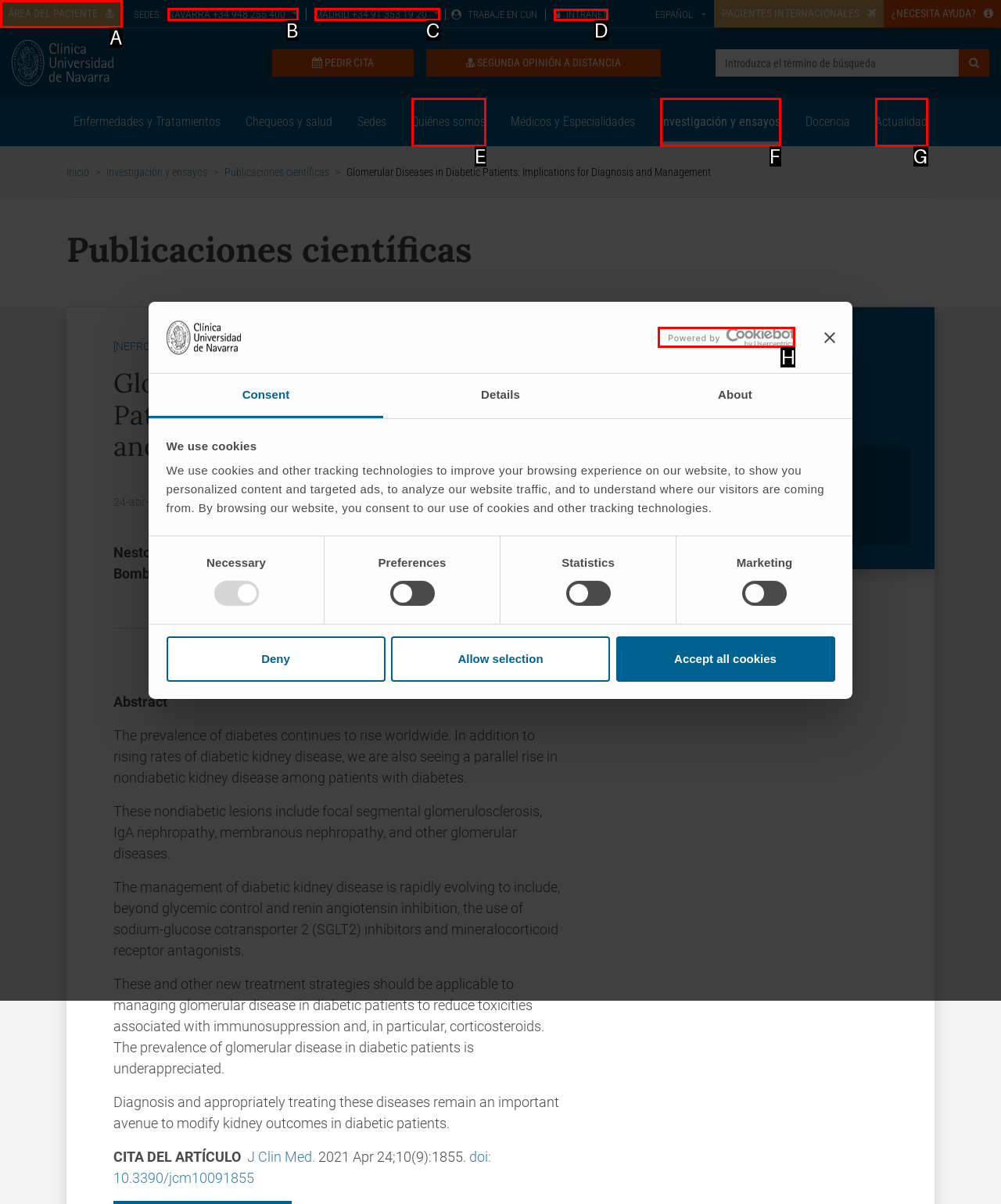Select the appropriate HTML element to click on to finish the task: Click the 'Home' link.
Answer with the letter corresponding to the selected option.

None